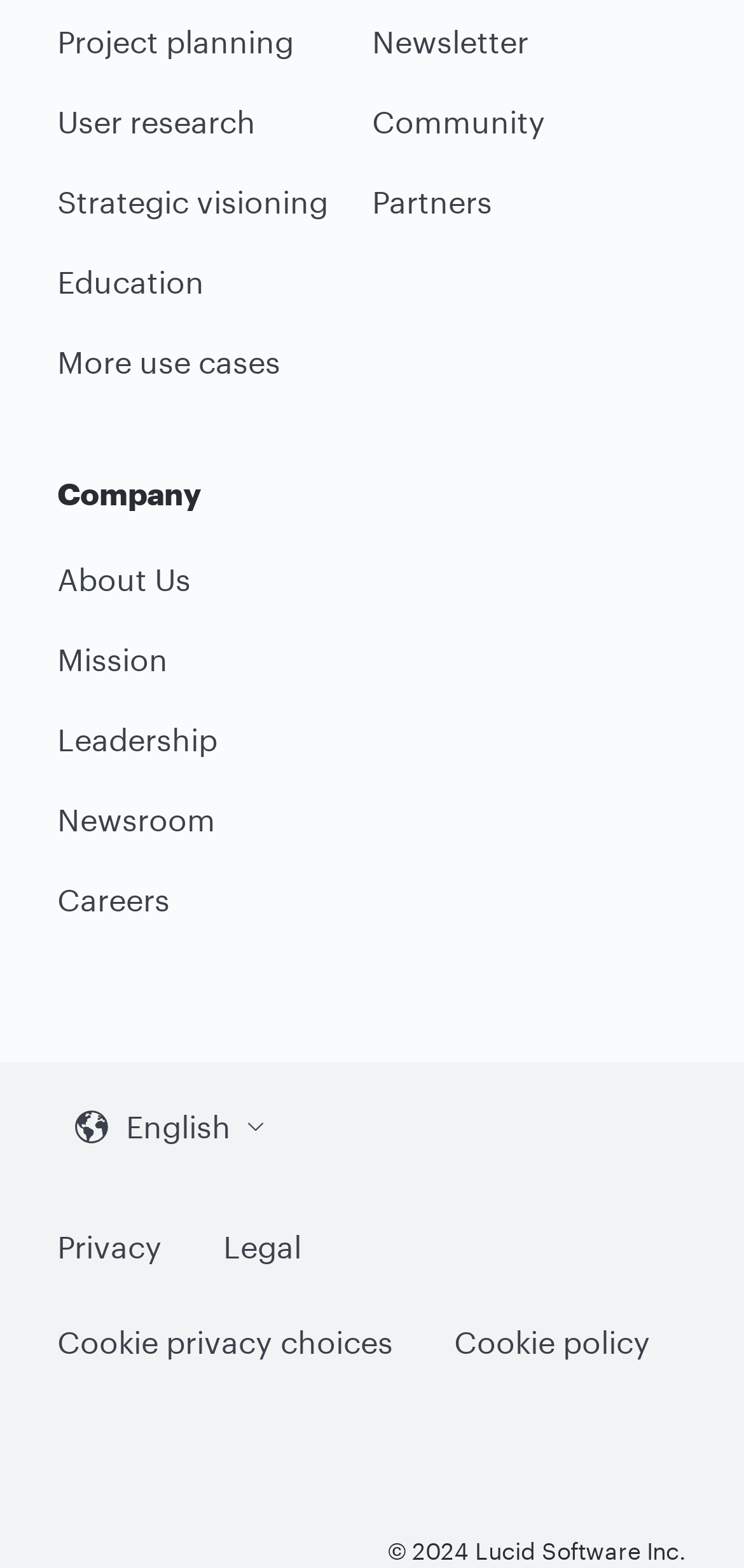Locate the bounding box coordinates of the clickable area needed to fulfill the instruction: "Go to About Us".

[0.077, 0.344, 0.5, 0.395]